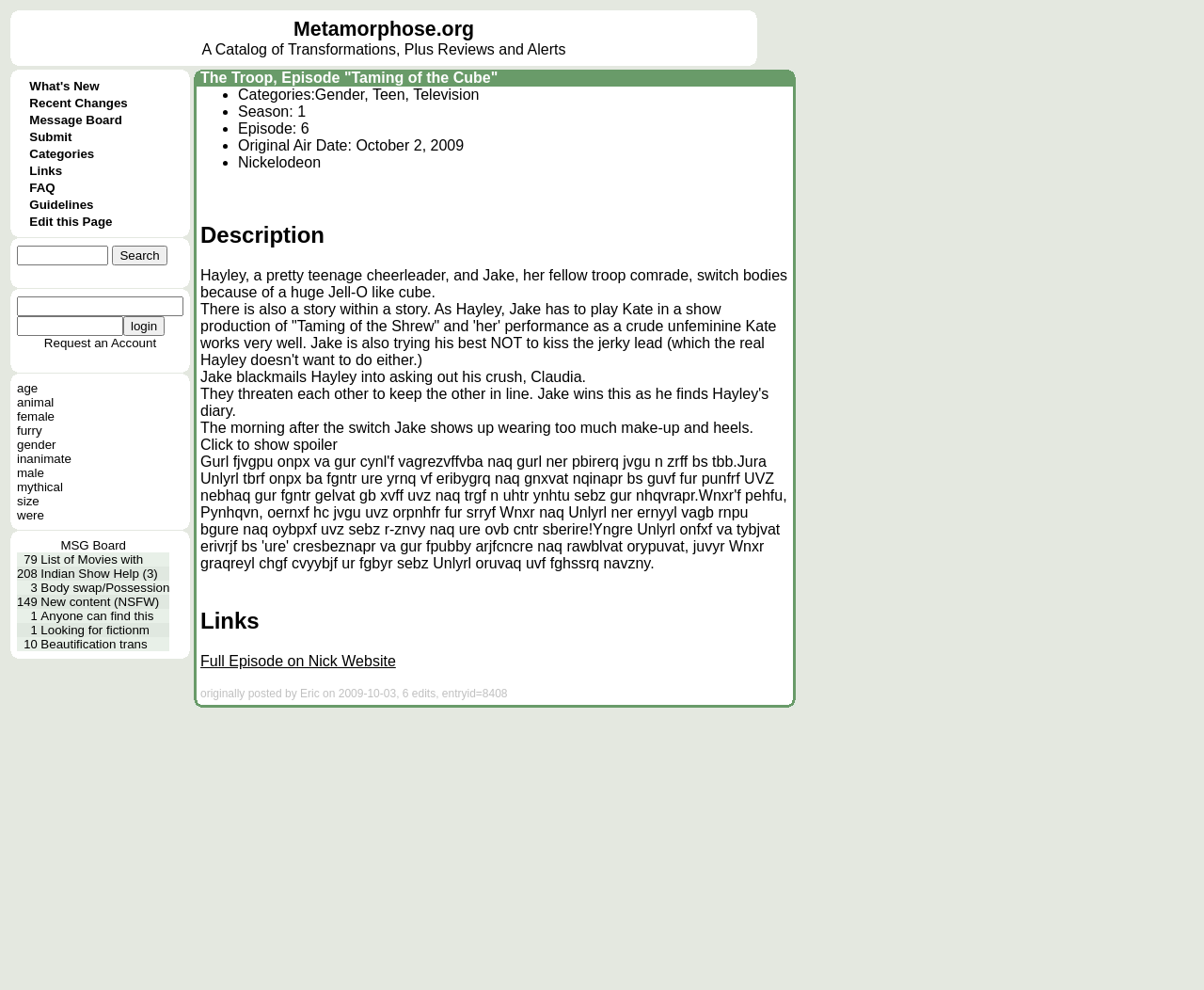Based on the visual content of the image, answer the question thoroughly: What are the main categories on the website?

The main categories on the website can be found in the top-right corner of the webpage, where they are listed as separate links. These categories include 'What's New', 'Recent Changes', 'Message Board', 'Submit', 'Categories', and 'Links'.